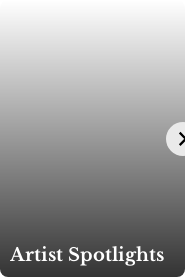Please respond in a single word or phrase: 
What is the purpose of this section?

To highlight artistic talent